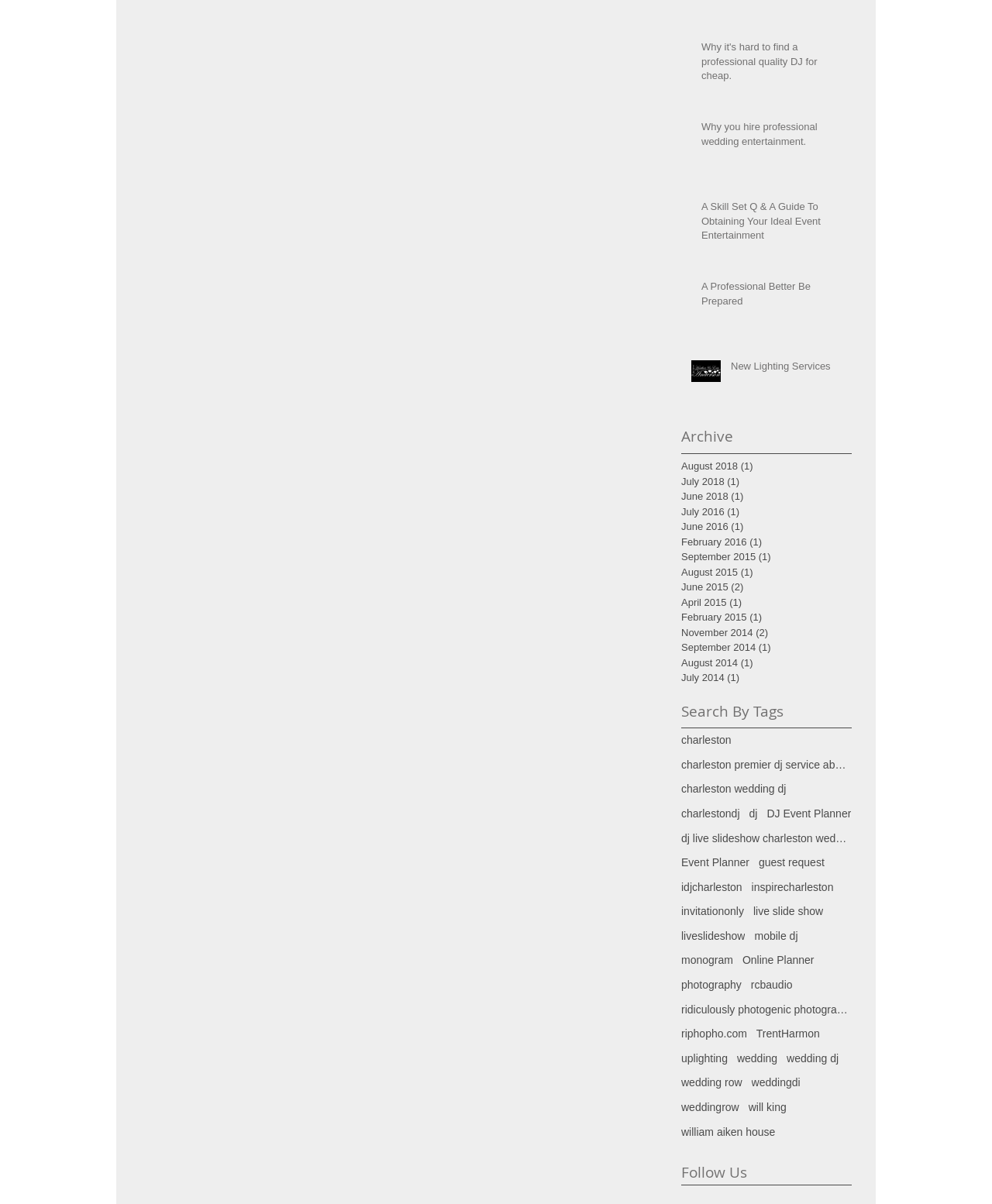Find the bounding box of the web element that fits this description: "New Lighting Services".

[0.737, 0.299, 0.849, 0.316]